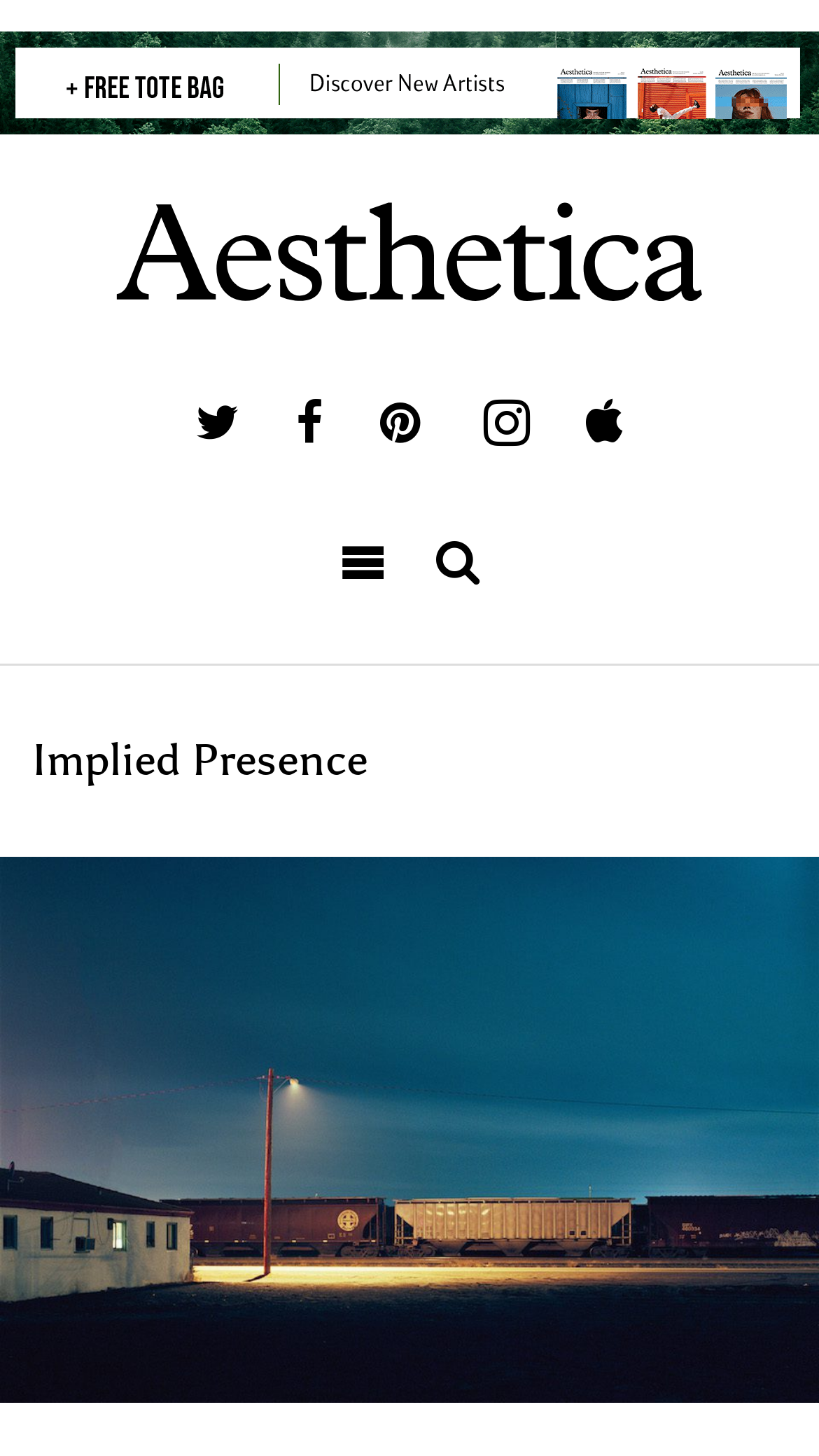What is the name of the magazine?
Refer to the image and respond with a one-word or short-phrase answer.

Aesthetica